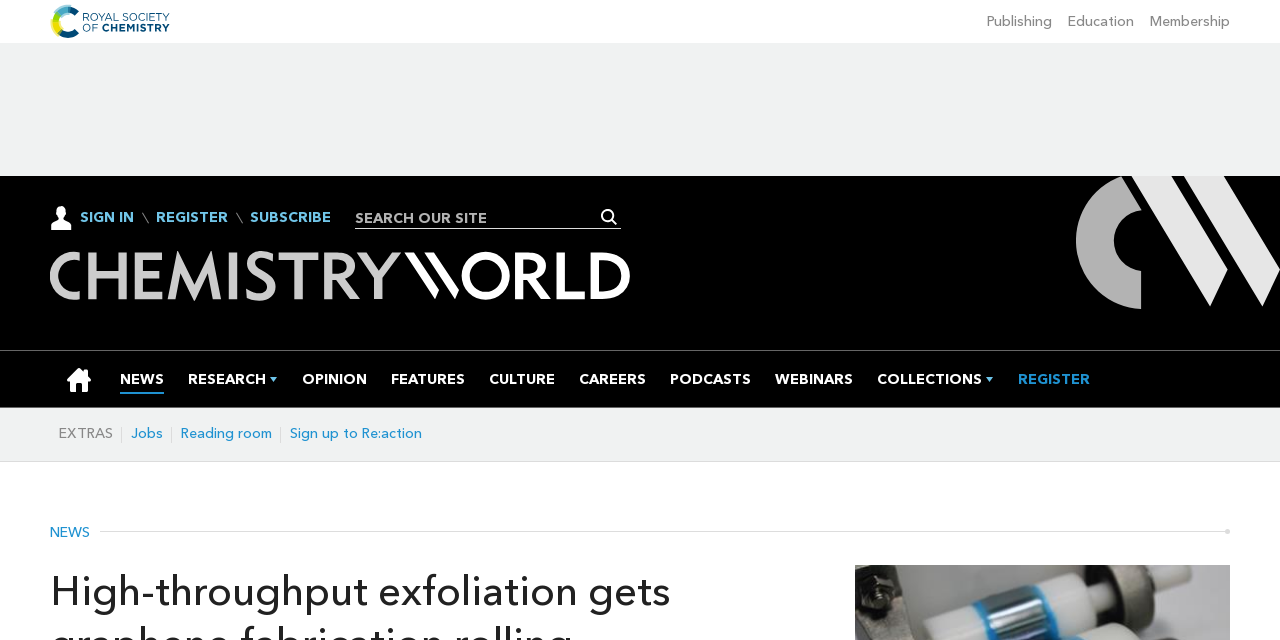Locate the bounding box coordinates of the element's region that should be clicked to carry out the following instruction: "Go to research". The coordinates need to be four float numbers between 0 and 1, i.e., [left, top, right, bottom].

[0.147, 0.548, 0.208, 0.638]